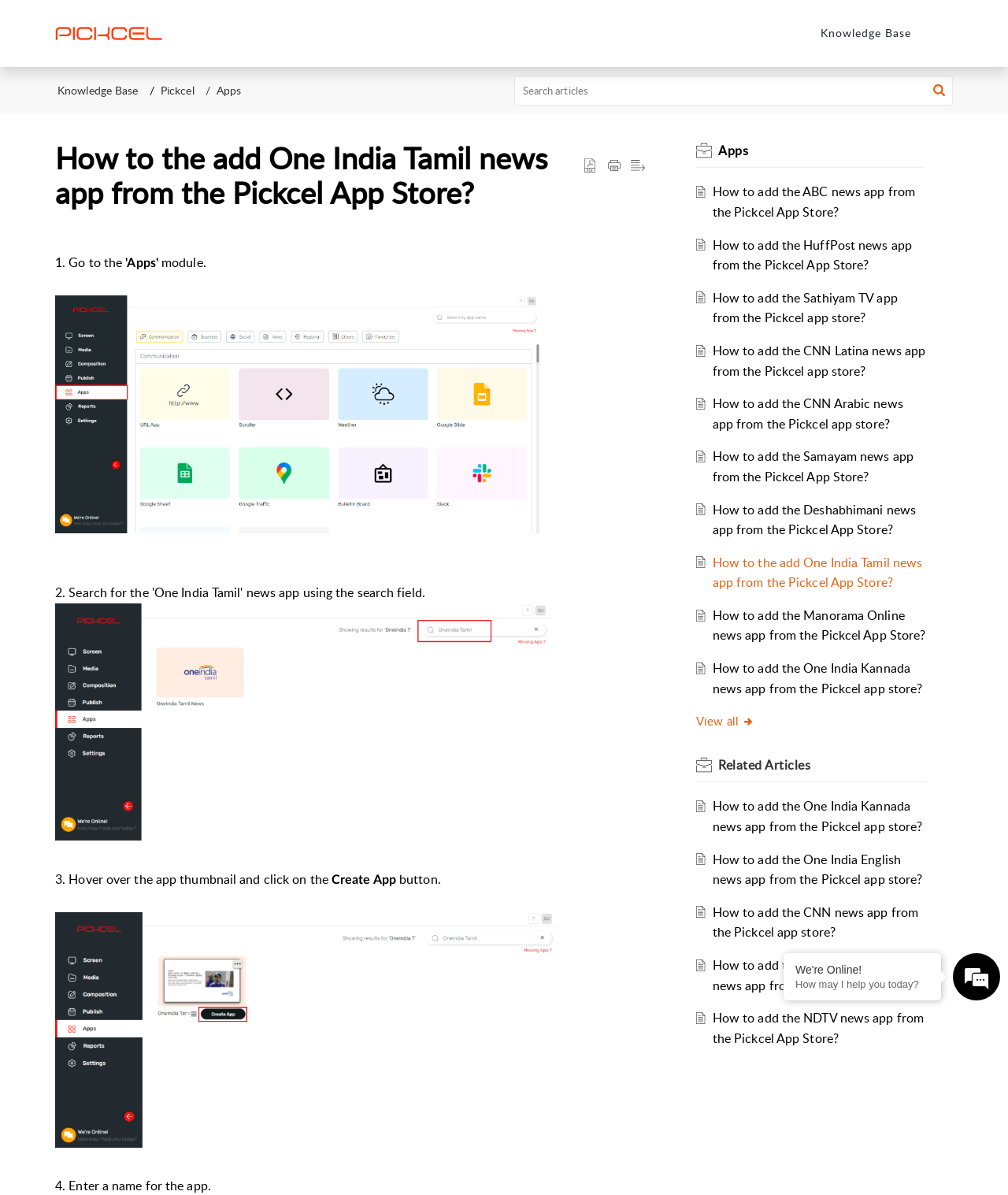Find the bounding box coordinates for the UI element that matches this description: "Sign In".

None